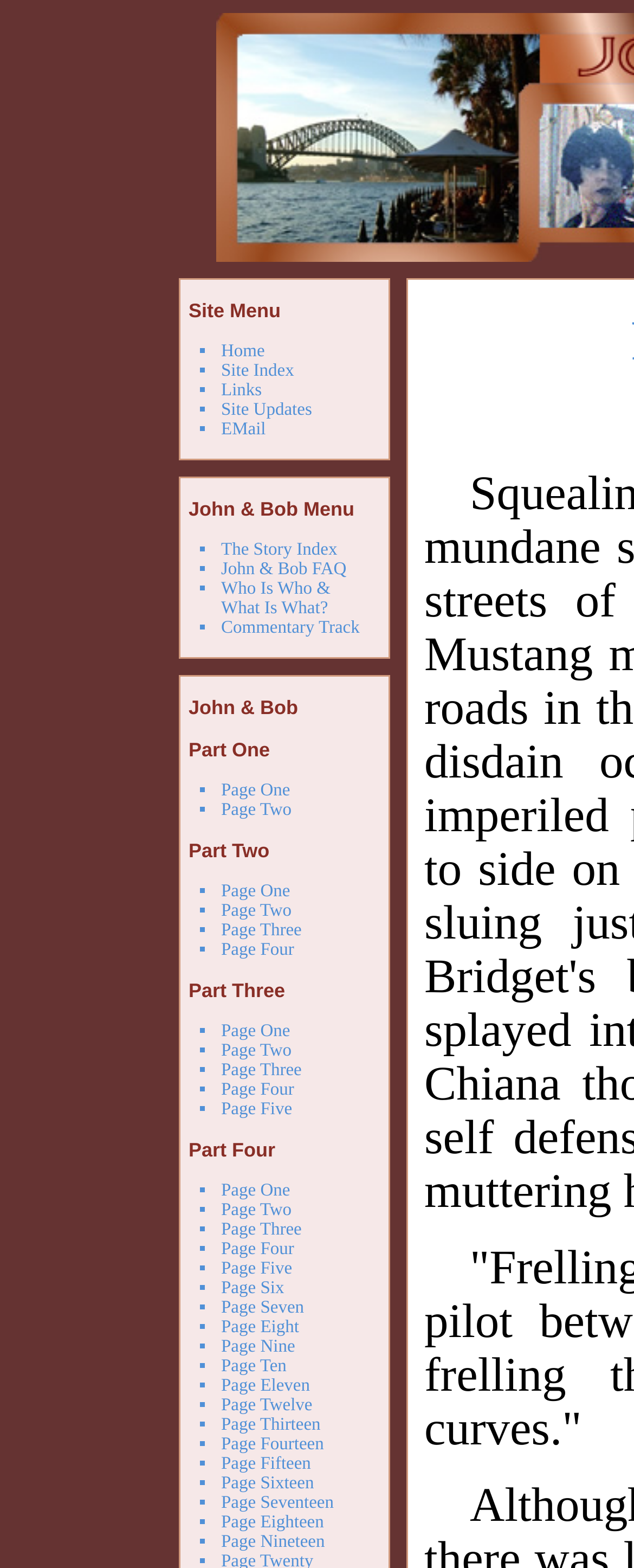Is there a FAQ section on the website?
Using the information from the image, provide a comprehensive answer to the question.

Yes, there is a FAQ section on the website, which is indicated by the link 'John & Bob FAQ' in the 'John & Bob Menu' section.